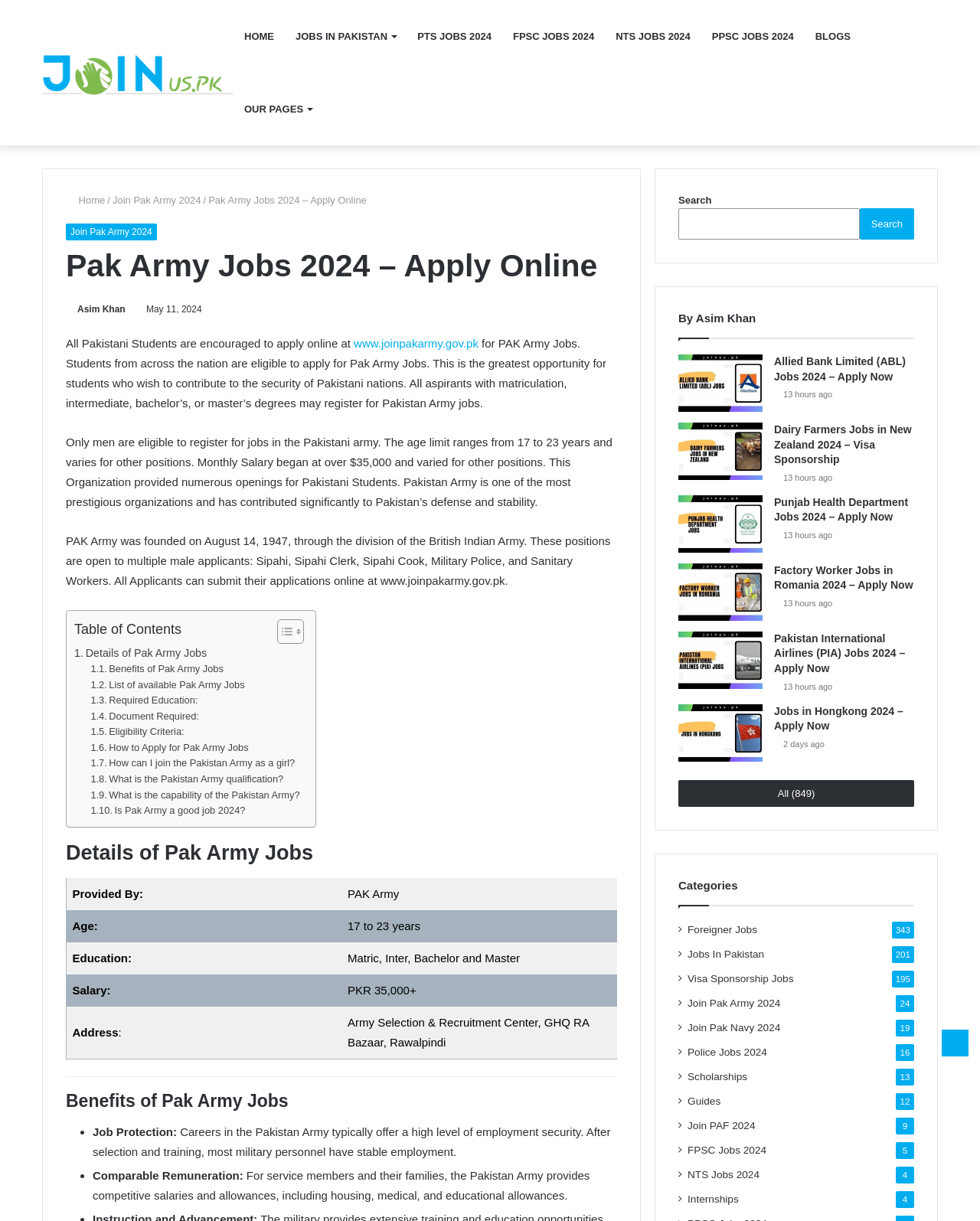What is the benefit of job protection in Pak Army Jobs?
Using the image as a reference, give an elaborate response to the question.

The benefit of job protection in Pak Army Jobs is that careers in the Pakistan Army typically offer a high level of employment security, as stated in the 'Benefits of Pak Army Jobs' section.